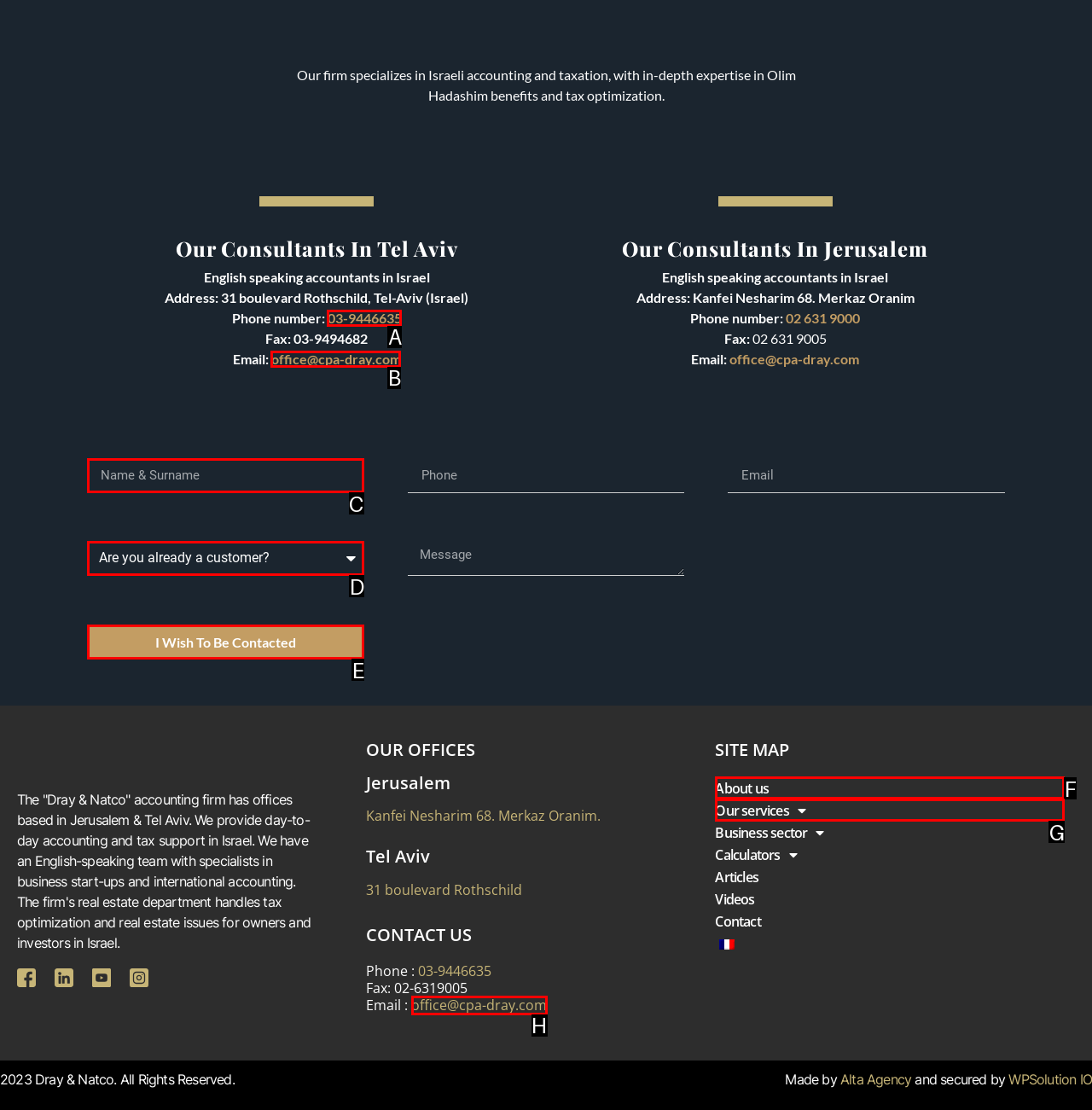Based on the task: Explore healthcare software and services, which UI element should be clicked? Answer with the letter that corresponds to the correct option from the choices given.

None